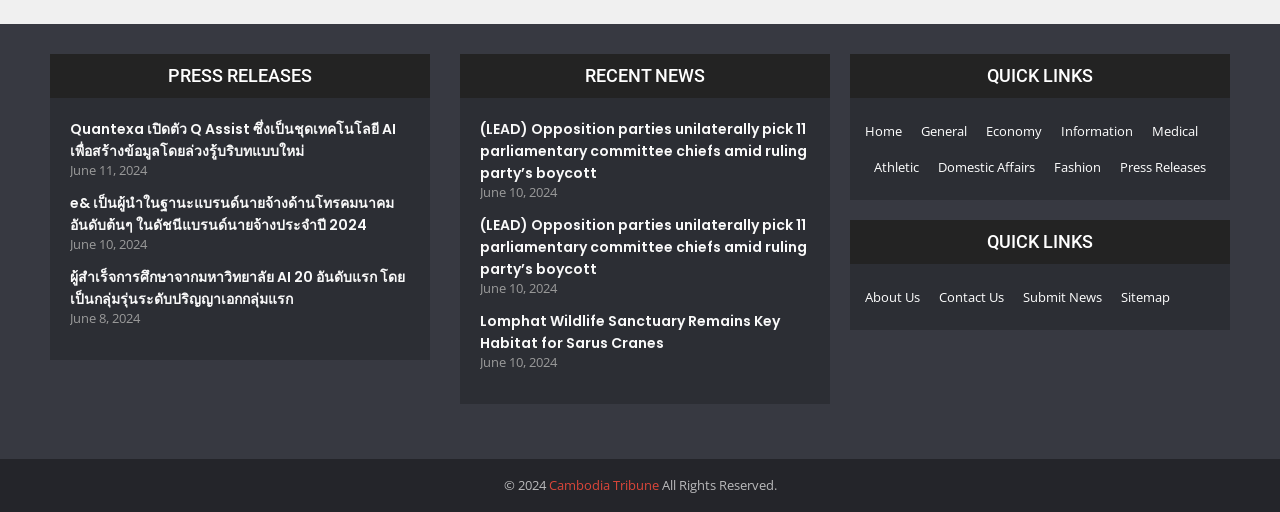Please find the bounding box for the following UI element description. Provide the coordinates in (top-left x, top-left y, bottom-right x, bottom-right y) format, with values between 0 and 1: e& เป็นผู้นำในฐานะแบรนด์นายจ้างด้านโทรคมนาคมอันดับต้นๆ ในดัชนีแบรนด์นายจ้างประจำปี 2024

[0.055, 0.377, 0.308, 0.459]